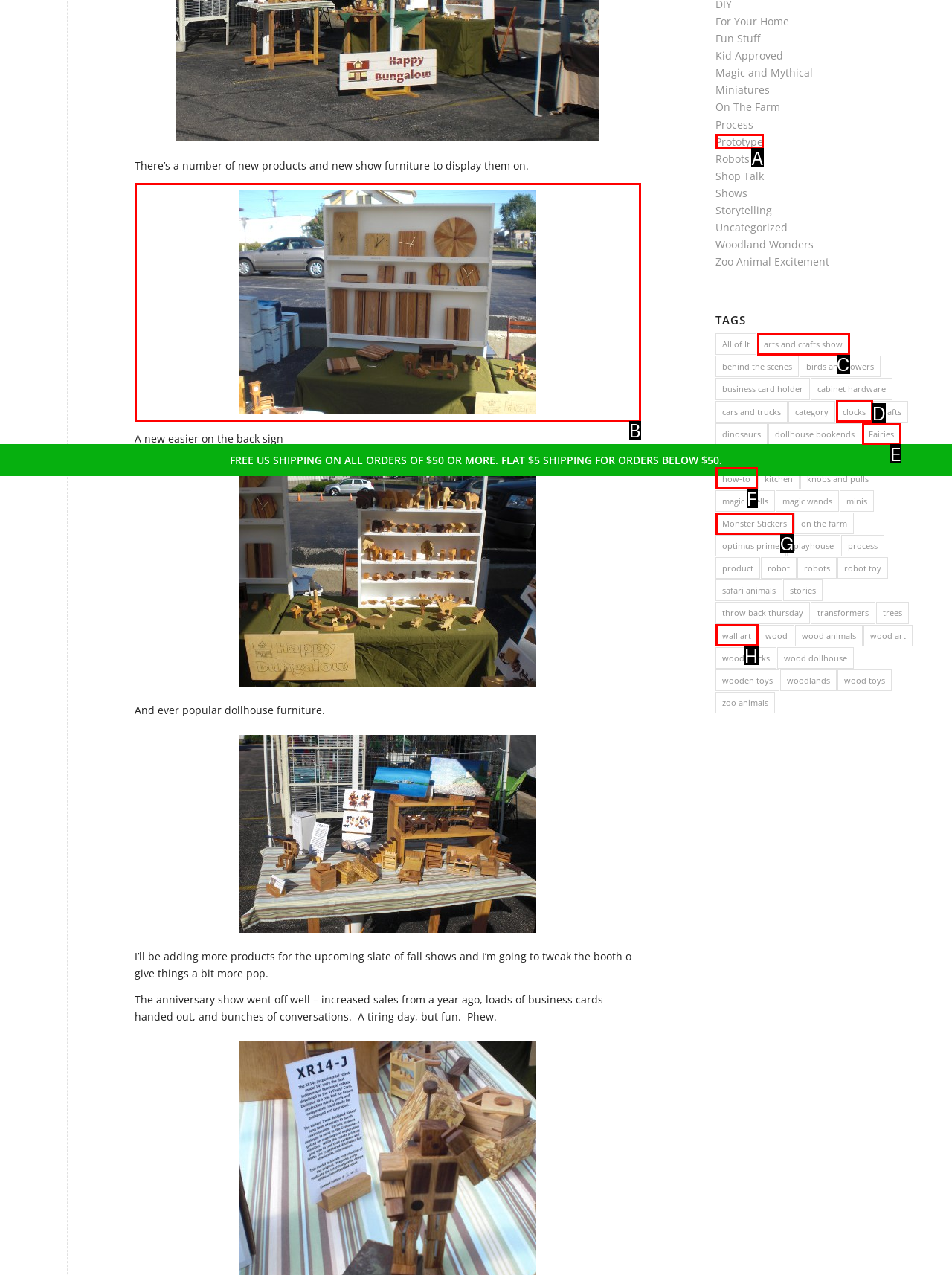Using the description: arts and crafts show, find the corresponding HTML element. Provide the letter of the matching option directly.

C